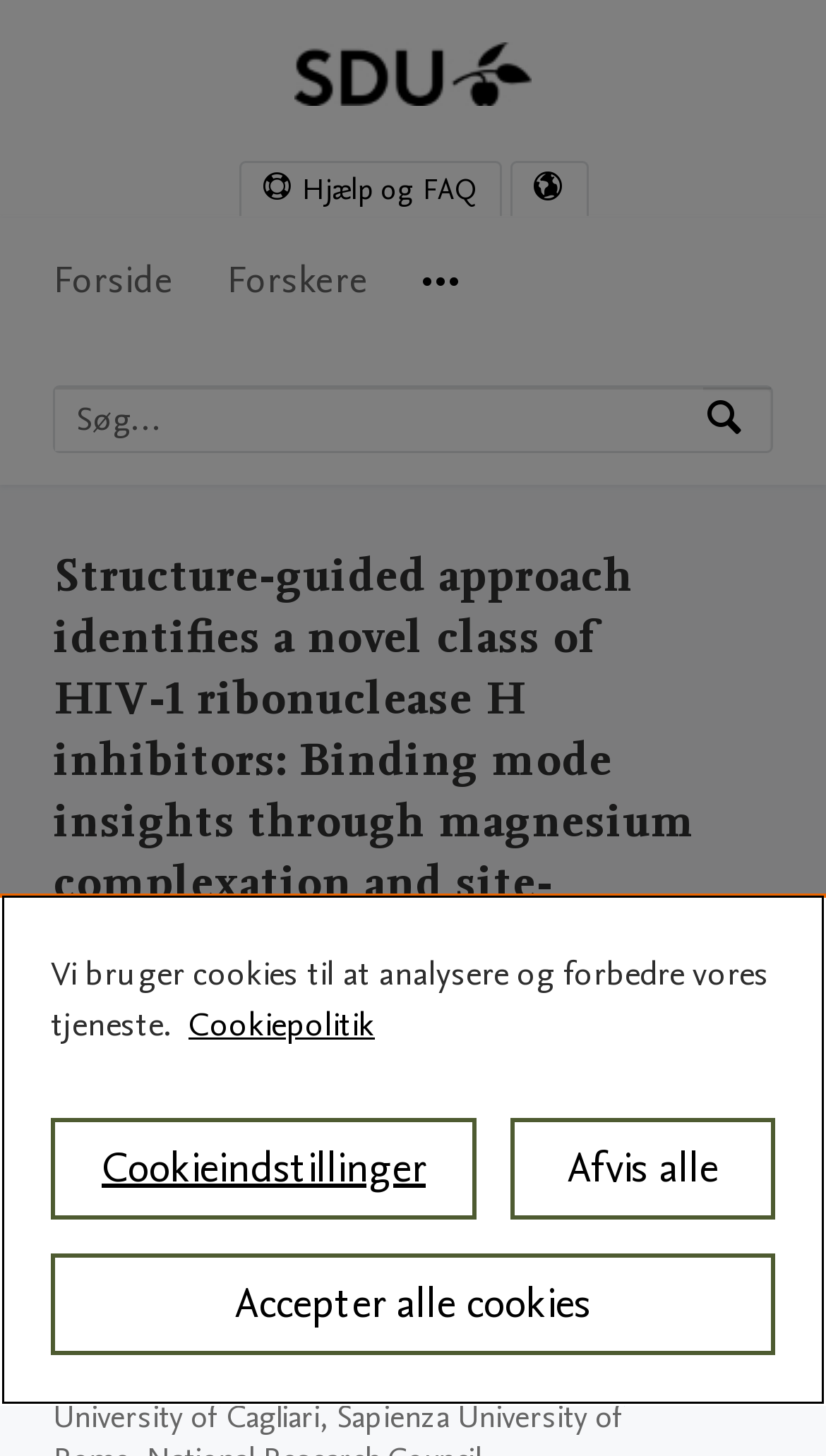Determine the bounding box coordinates of the section to be clicked to follow the instruction: "Select language". The coordinates should be given as four float numbers between 0 and 1, formatted as [left, top, right, bottom].

[0.619, 0.112, 0.709, 0.148]